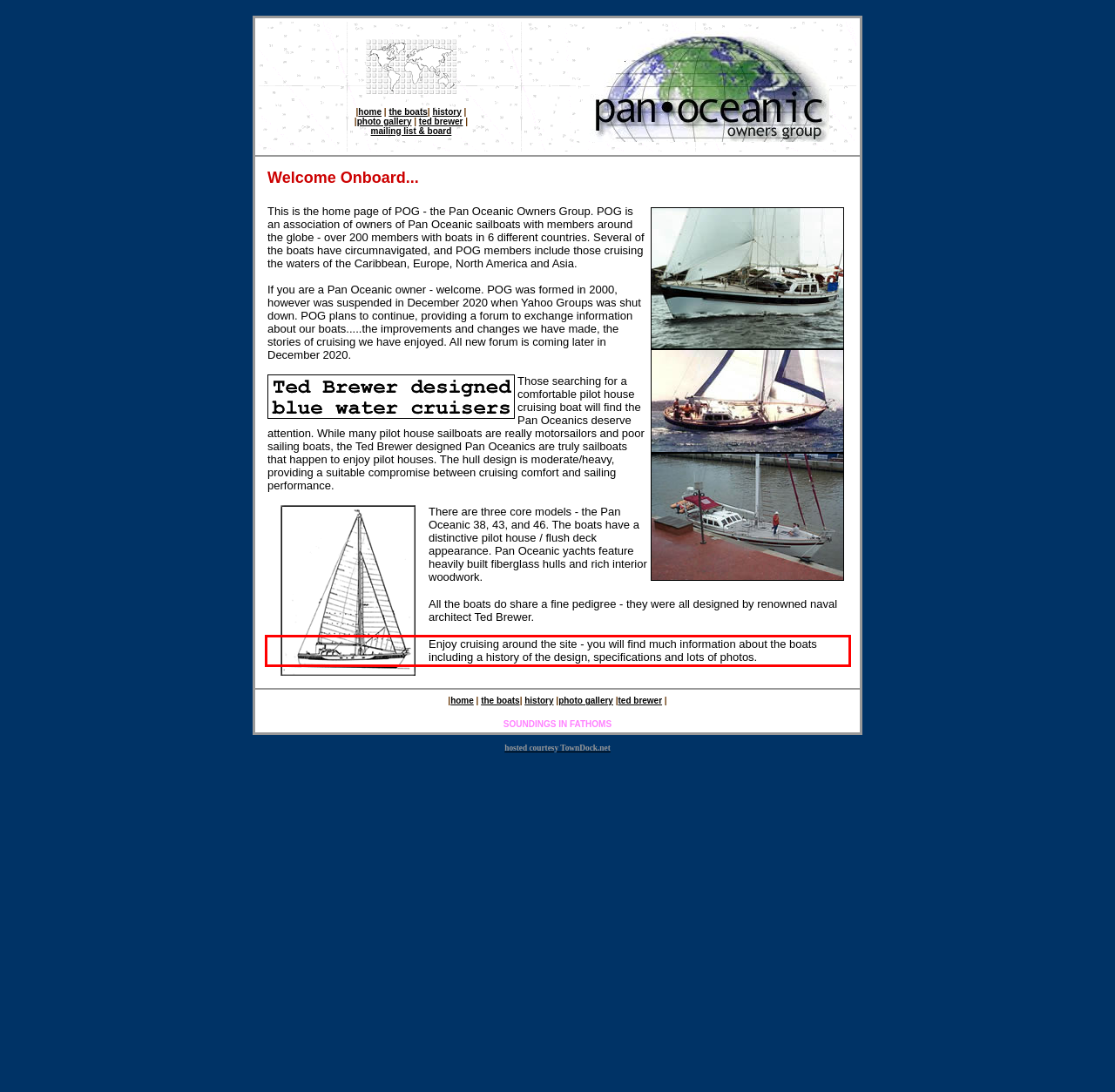Examine the screenshot of the webpage, locate the red bounding box, and perform OCR to extract the text contained within it.

Enjoy cruising around the site - you will find much information about the boats including a history of the design, specifications and lots of photos.